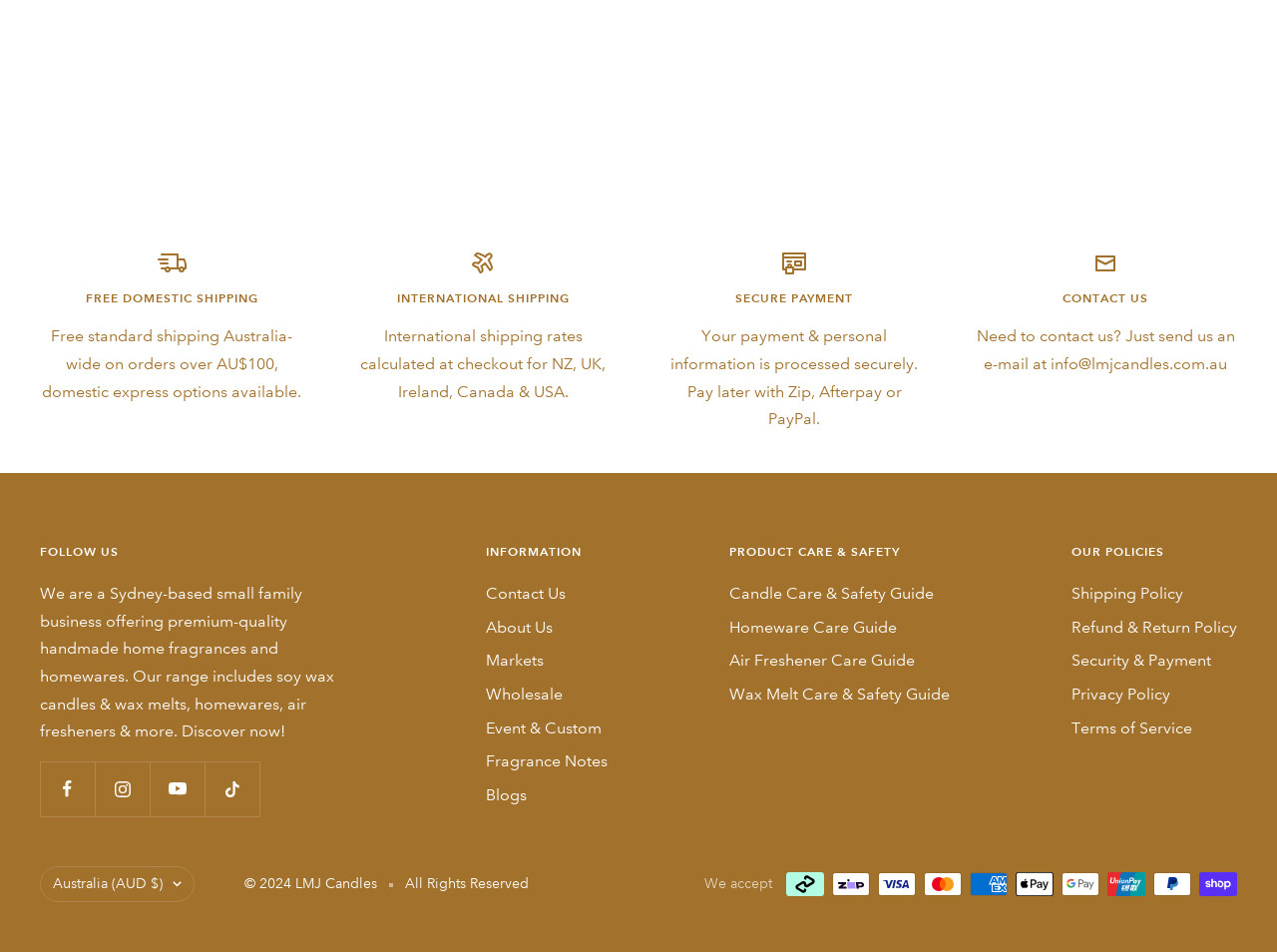Respond with a single word or phrase for the following question: 
What social media platforms can customers follow LMJ Candles on?

Facebook, Instagram, YouTube, and TikTok